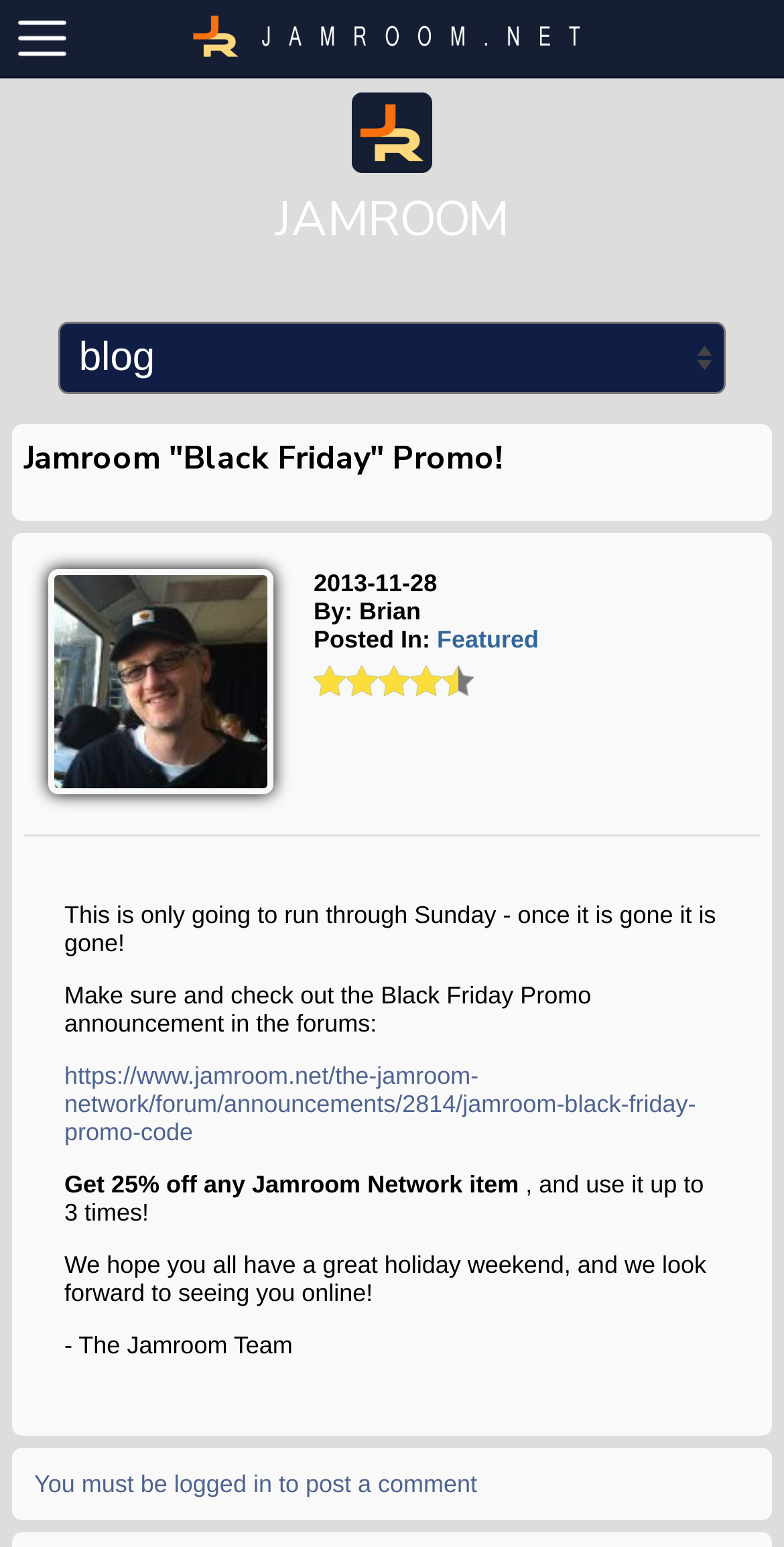Please provide a one-word or short phrase answer to the question:
What is the deadline for the promo?

Sunday